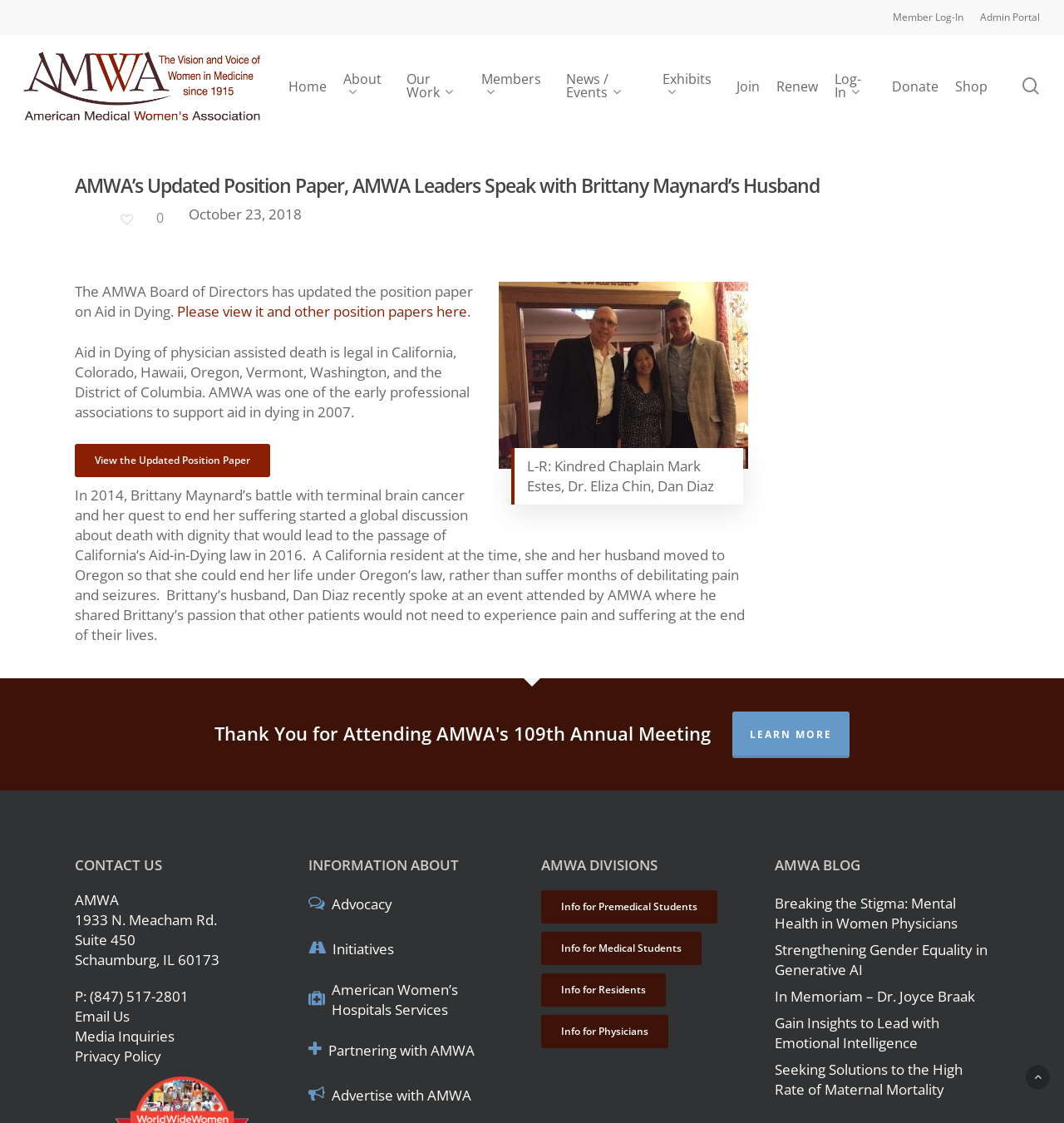What is the topic of the article?
Give a single word or phrase as your answer by examining the image.

Aid in Dying